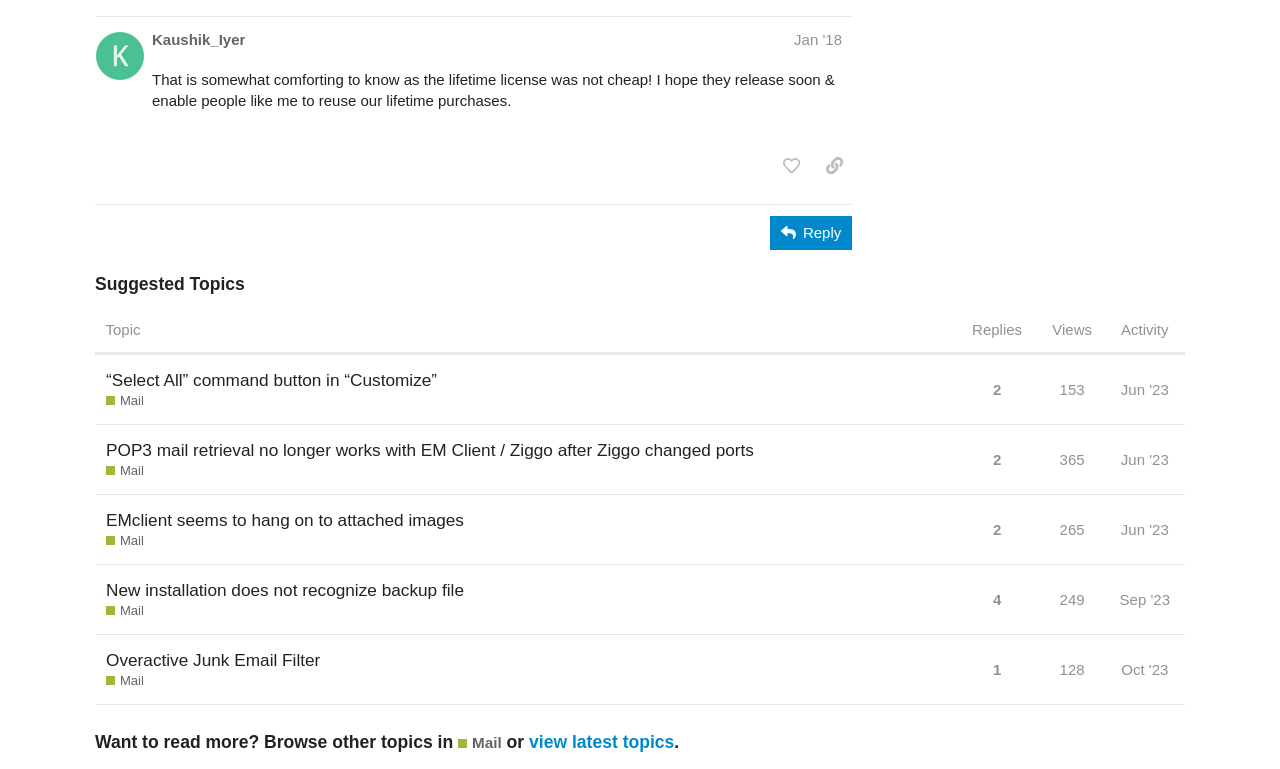Extract the bounding box coordinates for the UI element described by the text: "Jun '23". The coordinates should be in the form of [left, top, right, bottom] with values between 0 and 1.

[0.872, 0.567, 0.917, 0.628]